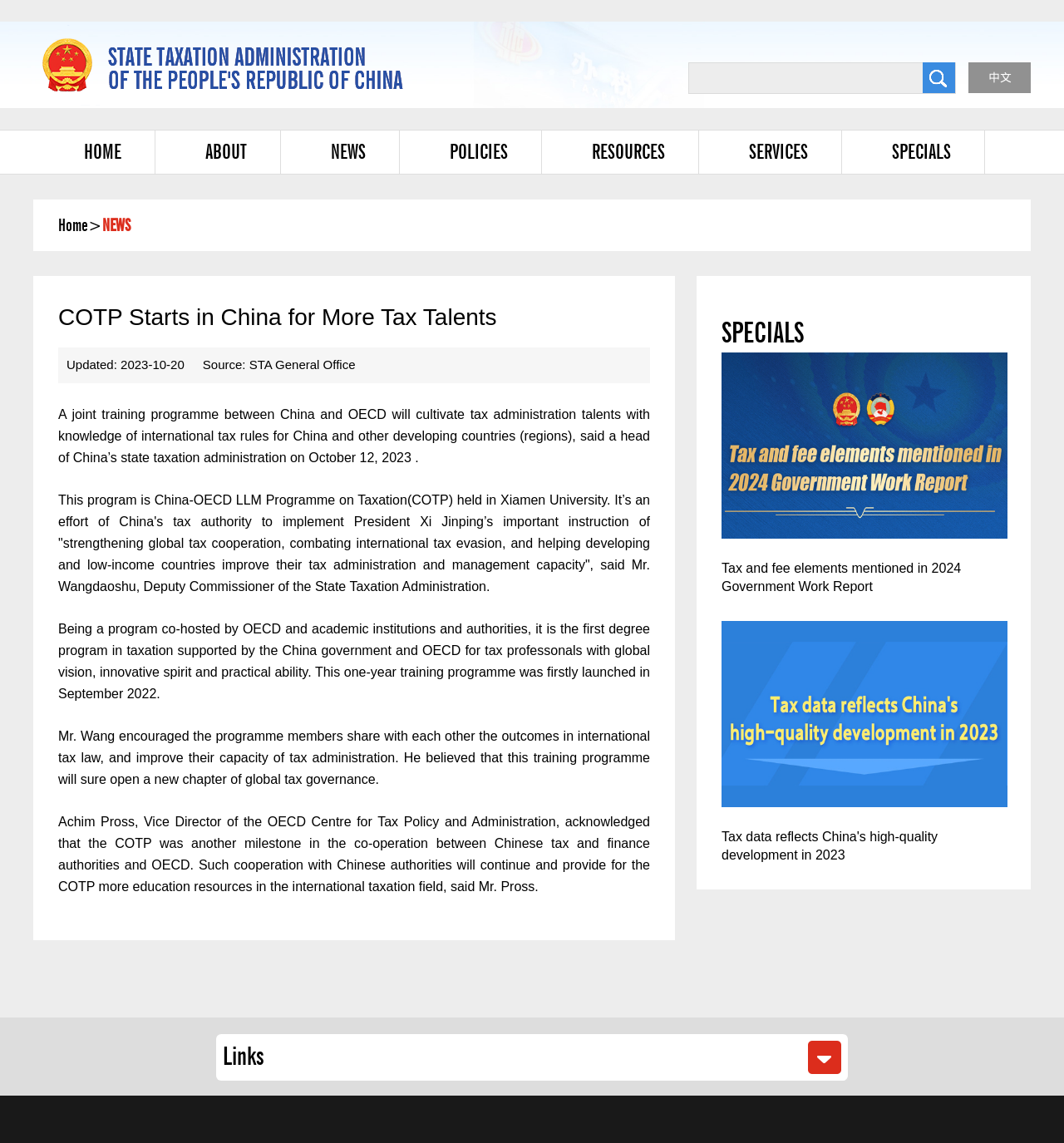Determine the bounding box coordinates of the element's region needed to click to follow the instruction: "Click the NEWS link". Provide these coordinates as four float numbers between 0 and 1, formatted as [left, top, right, bottom].

[0.311, 0.122, 0.343, 0.143]